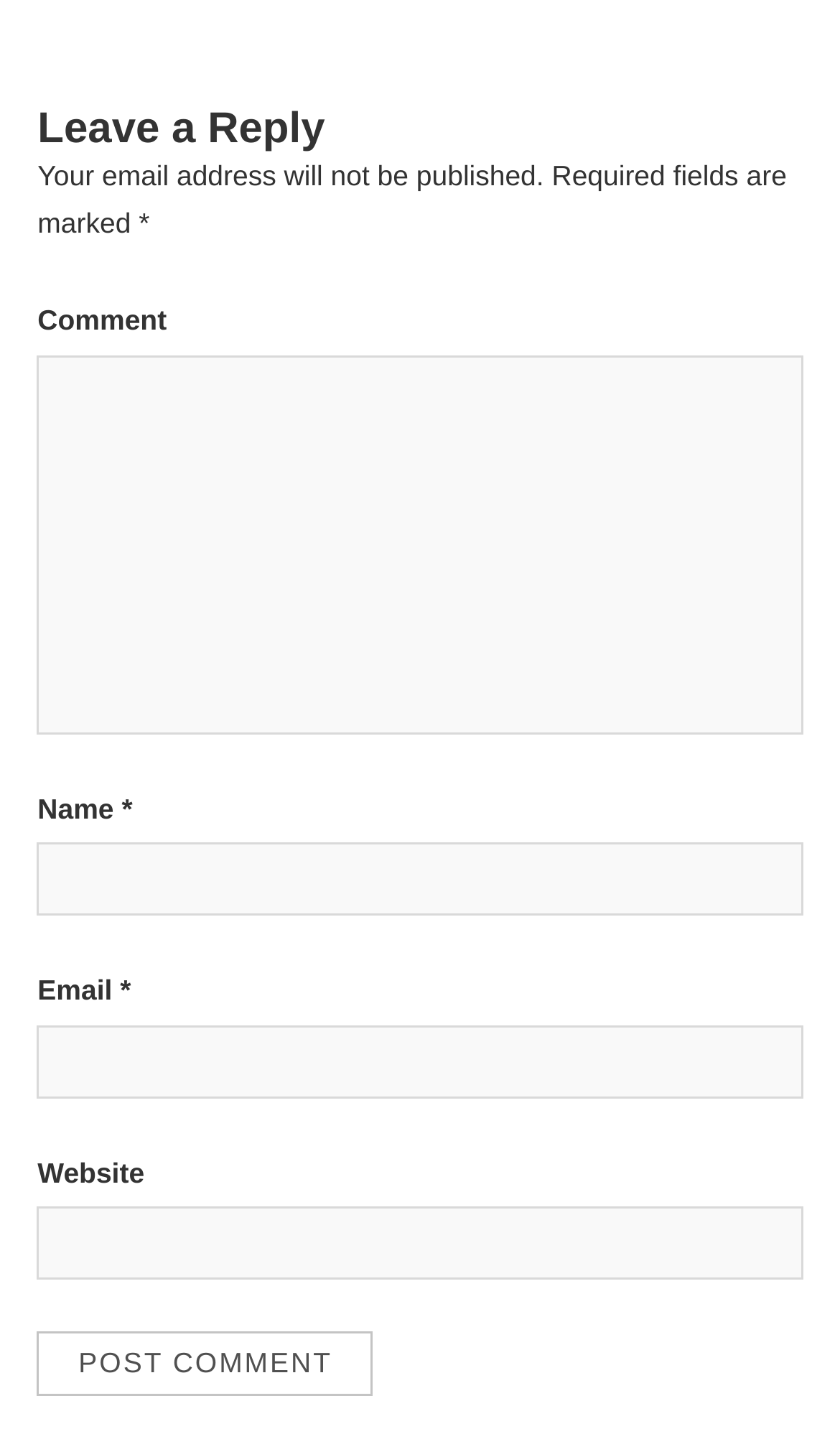Determine the bounding box for the described UI element: "parent_node: Name * name="author"".

[0.045, 0.588, 0.955, 0.639]